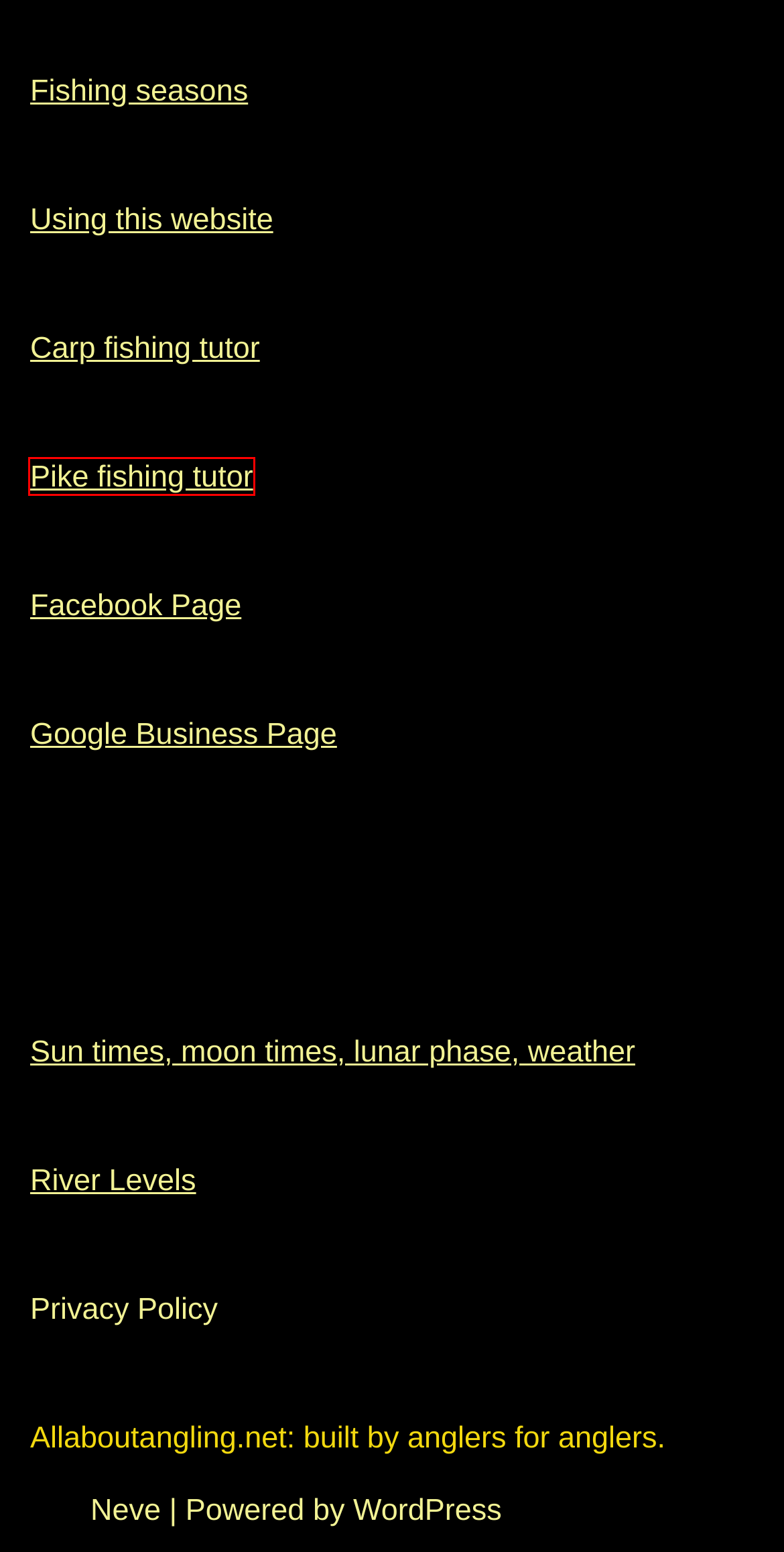Review the screenshot of a webpage which includes a red bounding box around an element. Select the description that best fits the new webpage once the element in the bounding box is clicked. Here are the candidates:
A. River Levels | Allaboutangling.net
B. Suntimes, moontimes, weather | Allaboutangling.net
C. Carp fishing tutor | Allaboutangling.net
D. Fishing in the Thames Valley Area | Allaboutangling.net
E. Privacy Policy | Allaboutangling.net
F. Using this website | Allaboutangling.net
G. A guide to fishing seasons in the south east of England
H. Pike fishing tutor | Allaboutangling.net

H